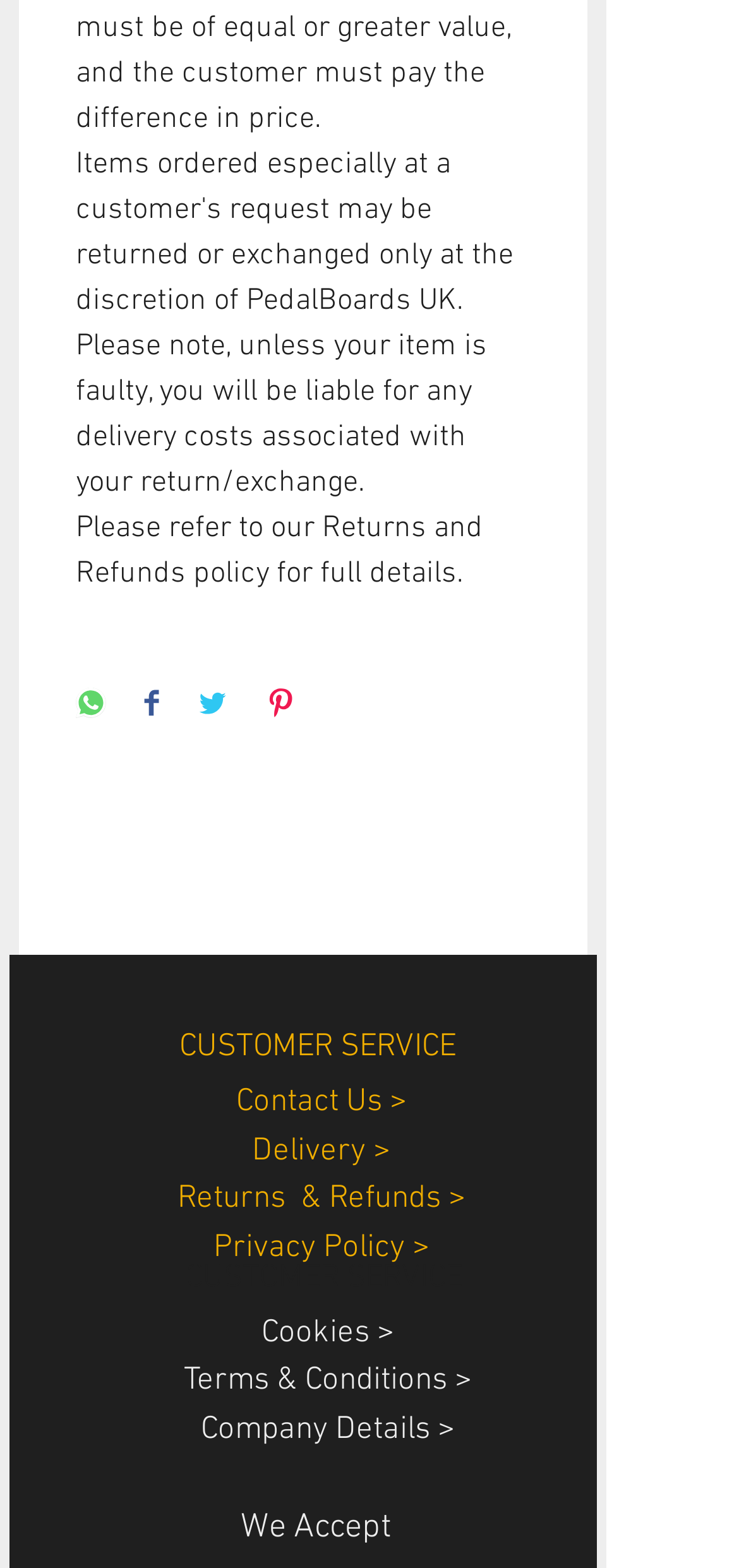Provide a one-word or one-phrase answer to the question:
How many links are there under the CUSTOMER SERVICE section?

7